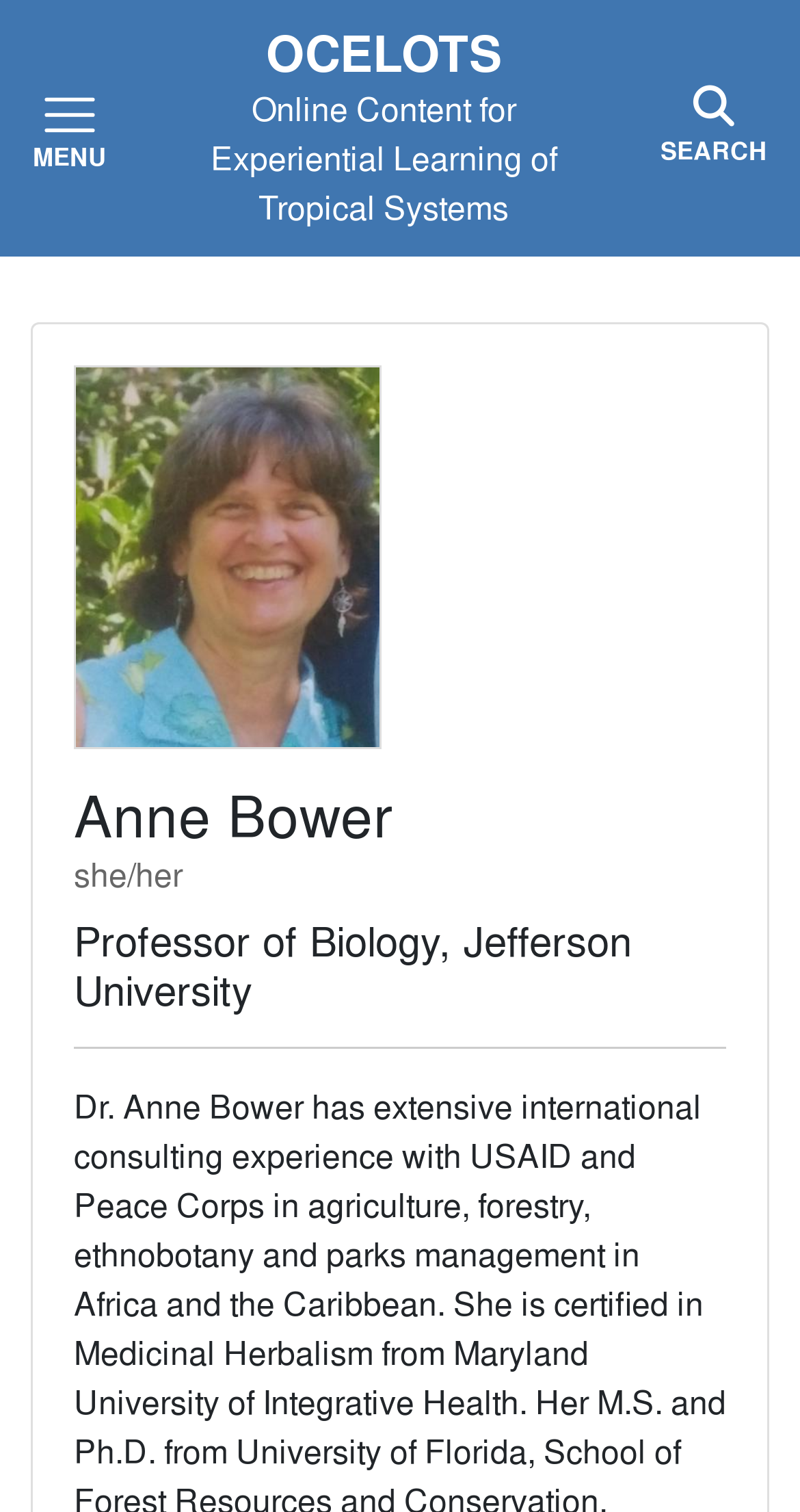Please find and report the bounding box coordinates of the element to click in order to perform the following action: "Submit search". The coordinates should be expressed as four float numbers between 0 and 1, in the format [left, top, right, bottom].

[0.856, 0.175, 0.959, 0.229]